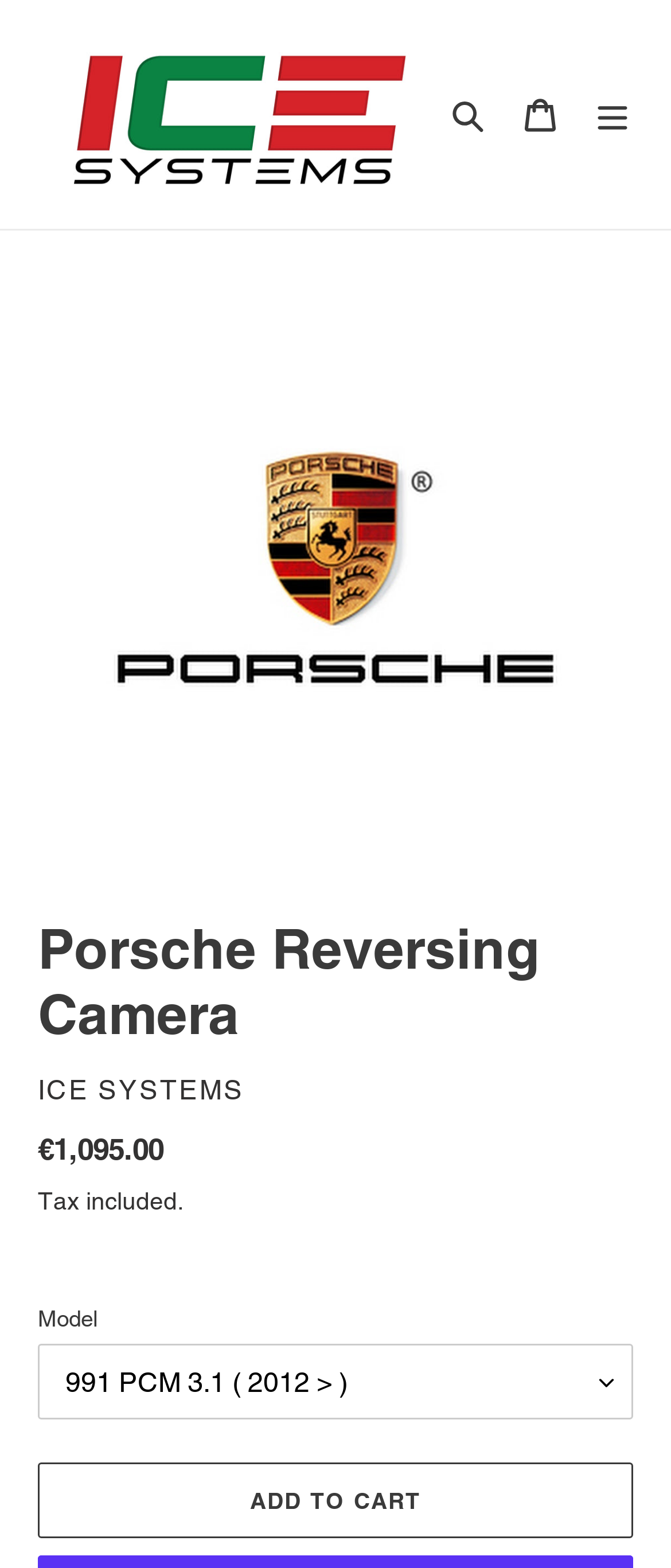What is the purpose of the button at the bottom of the page?
Please use the image to deliver a detailed and complete answer.

I found the answer by looking at the button at the bottom of the page, which has a text 'ADD TO CART'.